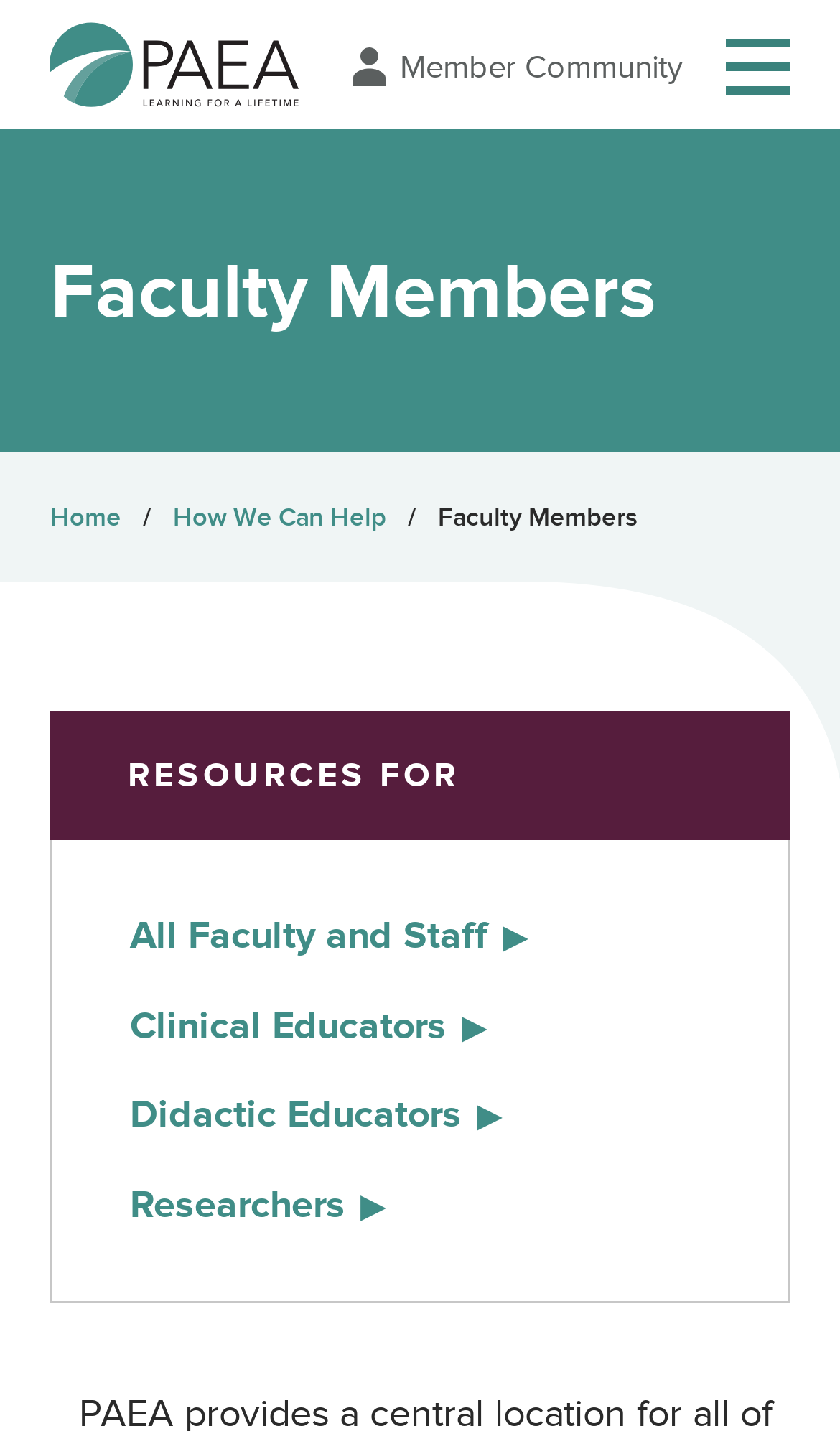Identify the bounding box coordinates for the element that needs to be clicked to fulfill this instruction: "Visit PAEA Learning for a lifetime". Provide the coordinates in the format of four float numbers between 0 and 1: [left, top, right, bottom].

[0.06, 0.015, 0.357, 0.075]